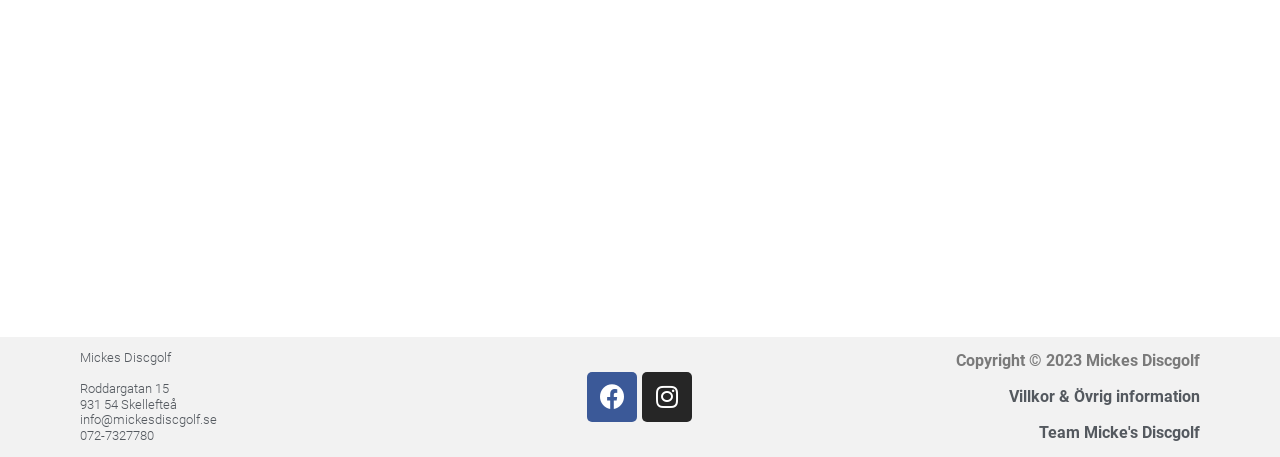Provide your answer in a single word or phrase: 
What is the email address of Mickes Discgolf?

info@mickesdiscgolf.se